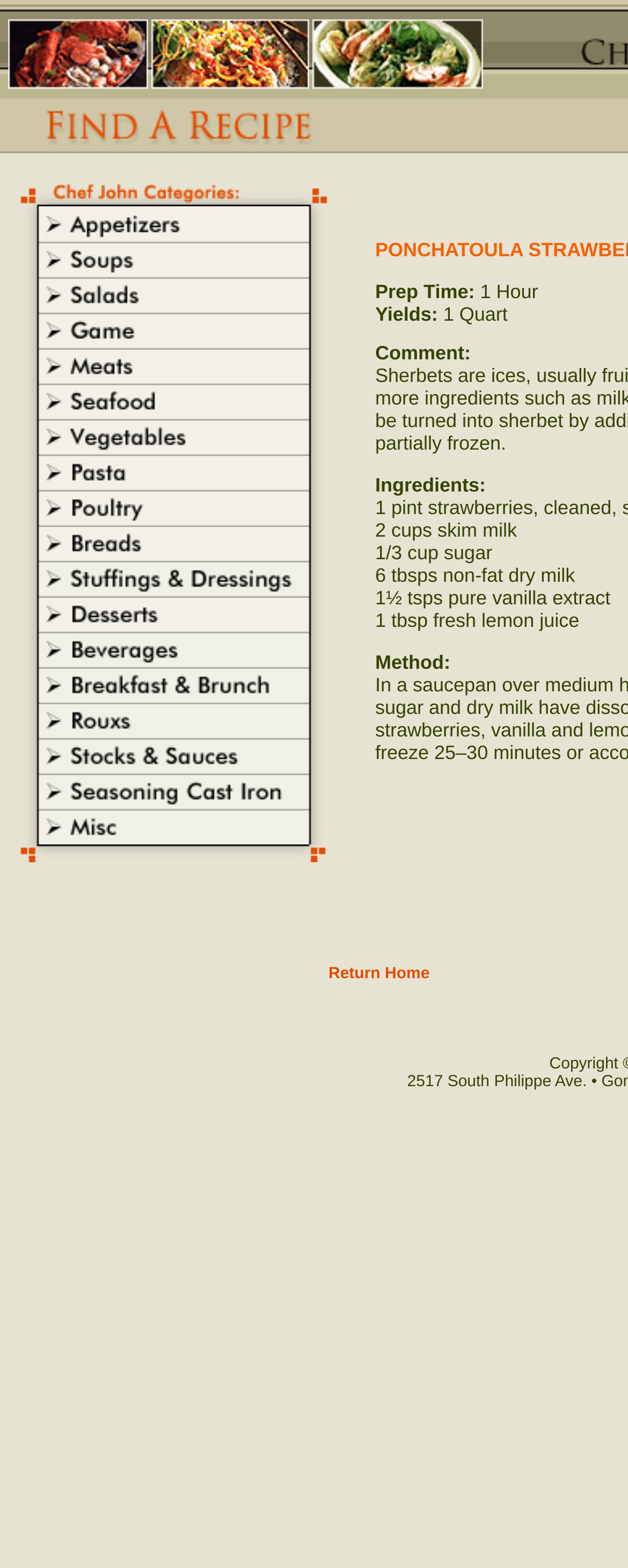What is the purpose of the table?
Give a detailed response to the question by analyzing the screenshot.

The table appears to be listing various food related industries, as each row contains a link and an image, suggesting that it is a catalog or directory of some sort.